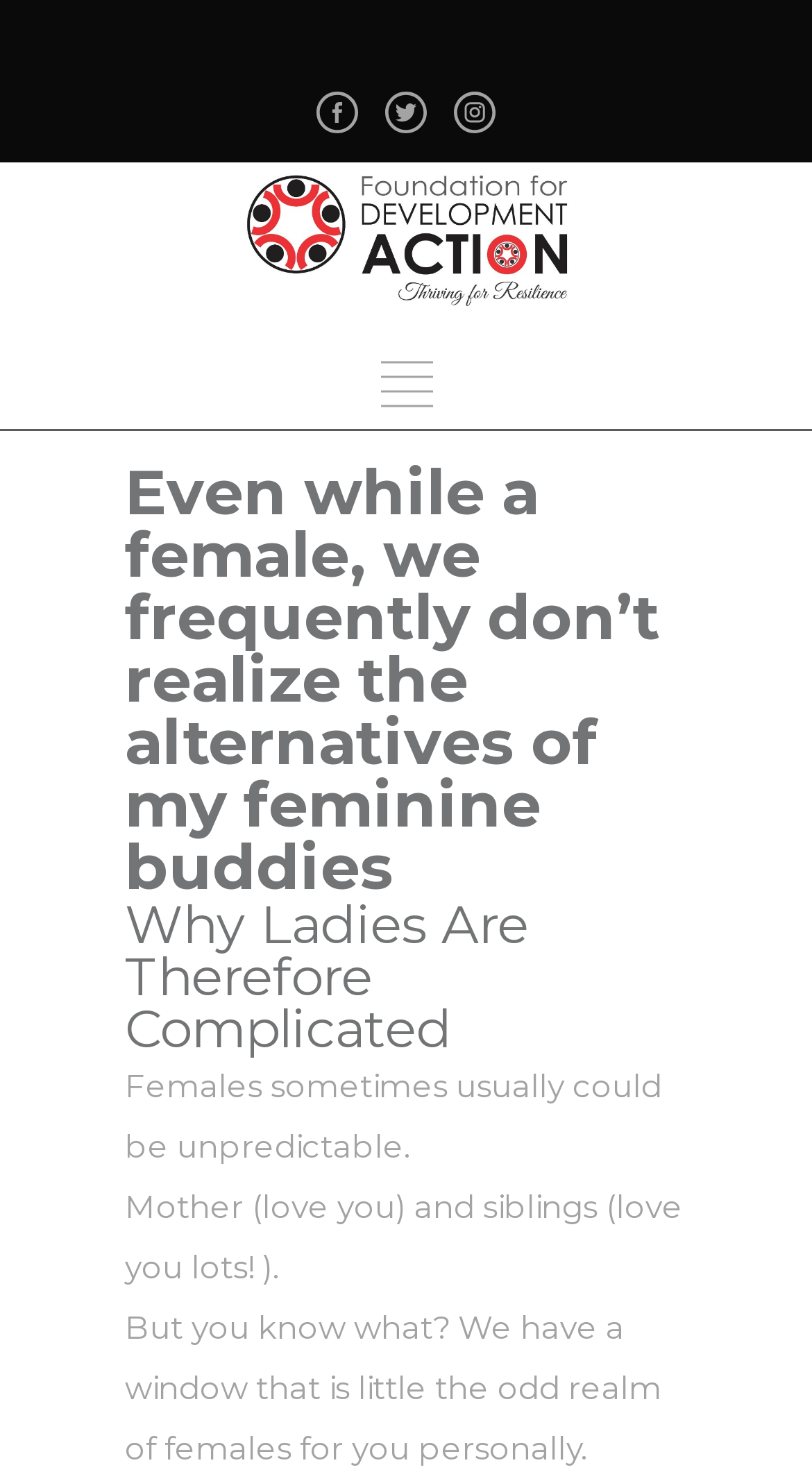What is the relationship of the author with 'Mother' and 'siblings'?
Provide a thorough and detailed answer to the question.

The StaticText element 'Mother (love you) and siblings (love you lots! ).' suggests that the author has a loving relationship with their mother and siblings.